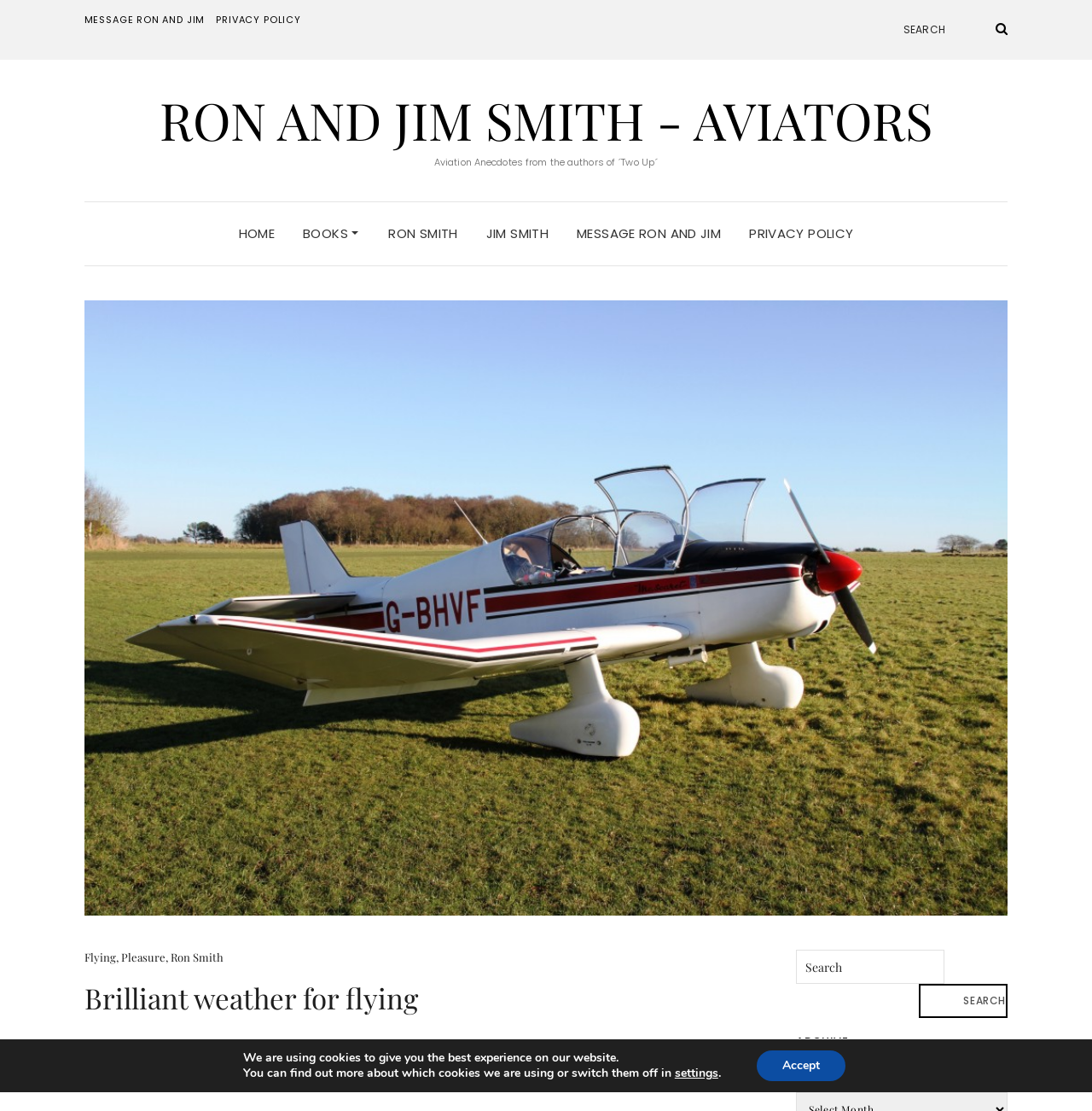Summarize the webpage comprehensively, mentioning all visible components.

The webpage is about the authors Ron and Jim Smith, who are aviators. At the top, there is a navigation menu with links to "MESSAGE RON AND JIM", "PRIVACY POLICY", and a search bar. Below the navigation menu, there is a title "RON AND JIM SMITH - AVIATORS" followed by a subtitle "Aviation Anecdotes from the authors of ´Two Up´".

On the left side, there is a vertical menu with links to "HOME", "BOOKS", "RON SMITH", "JIM SMITH", "MESSAGE RON AND JIM", and "PRIVACY POLICY". The main content of the page is an article titled "Brilliant weather for flying", which is accompanied by an image. The article is written by Ron Smith.

At the bottom of the page, there is a footer section with links to "Flying", "Pleasure", and "Ron Smith". There is also a search bar and a heading "ARCHIVE" with a text "Archive" below it. Additionally, there is a notification about the use of cookies on the website, with a button to "Accept" the cookies.

Overall, the webpage has a simple and organized layout, with a focus on the article and the authors' information.